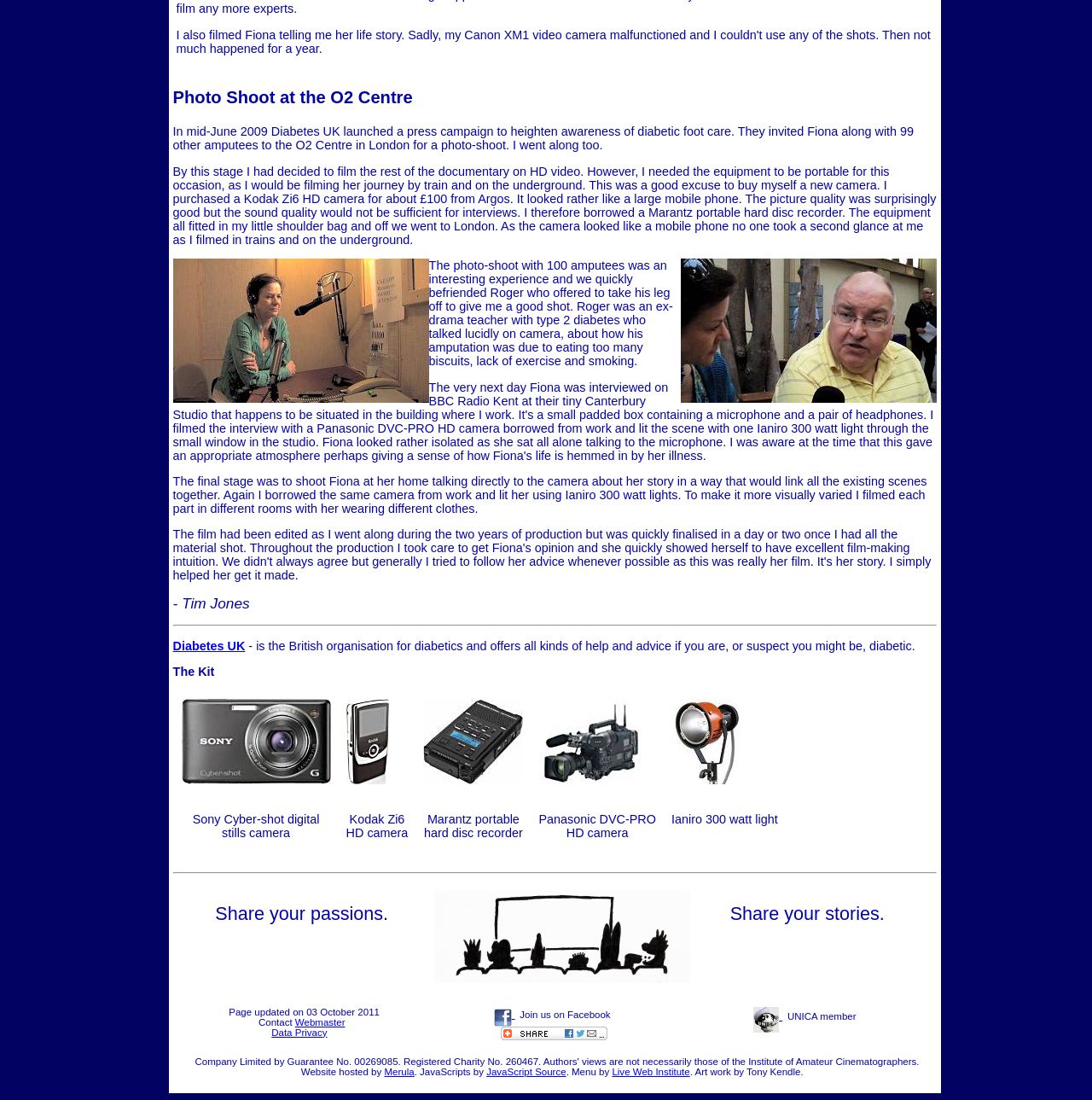Locate the bounding box coordinates of the element I should click to achieve the following instruction: "View the 'Sony Cybershot camera' image".

[0.166, 0.636, 0.303, 0.713]